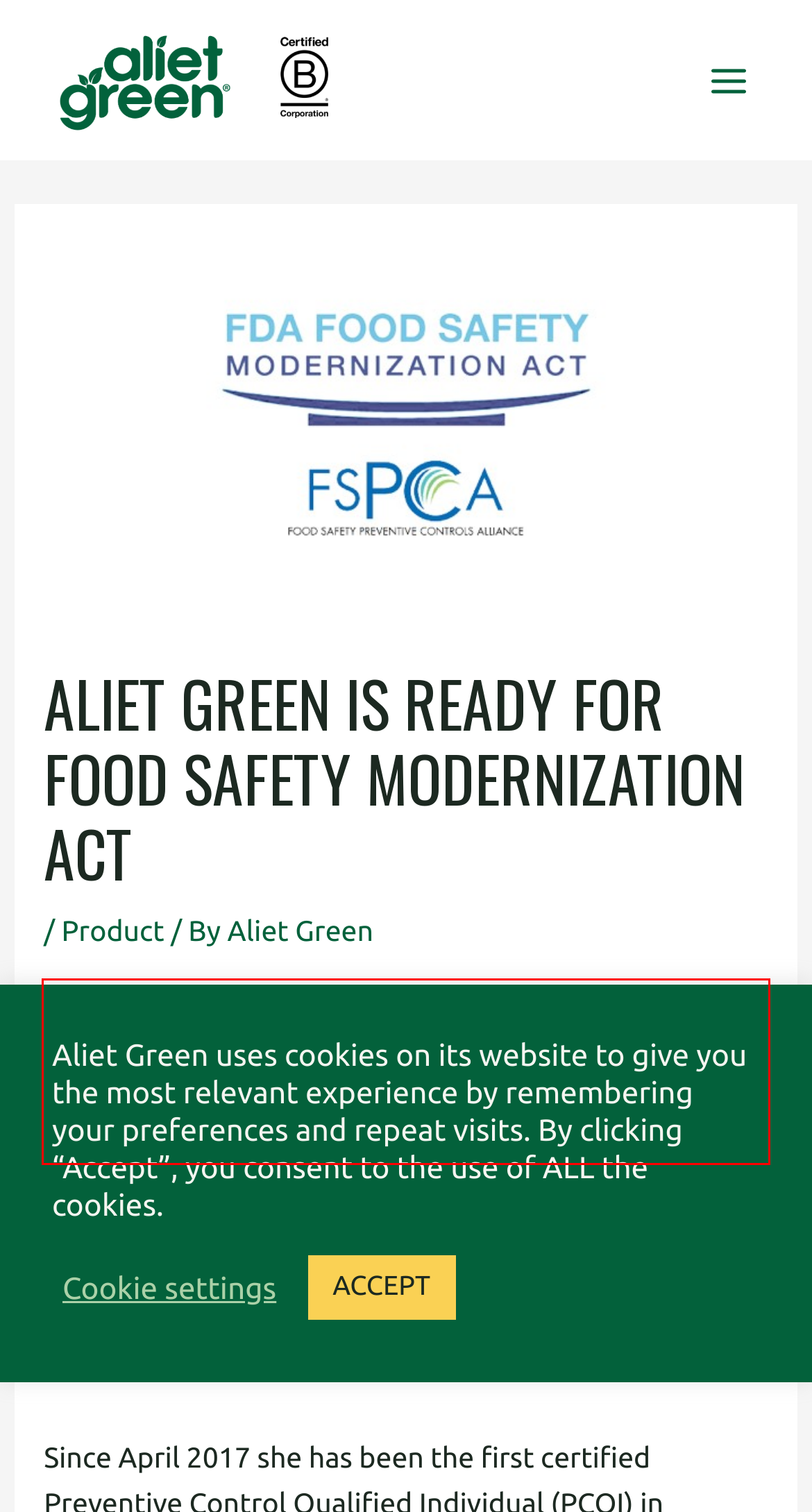You have a webpage screenshot with a red rectangle surrounding a UI element. Extract the text content from within this red bounding box.

Aliet Green – Woman Social Enterprise from Indonesia positively responds to The FDA Food Safety Modernization Act (FSMA) Preventive Controls for Human Food coming into action on September 1, 2017.